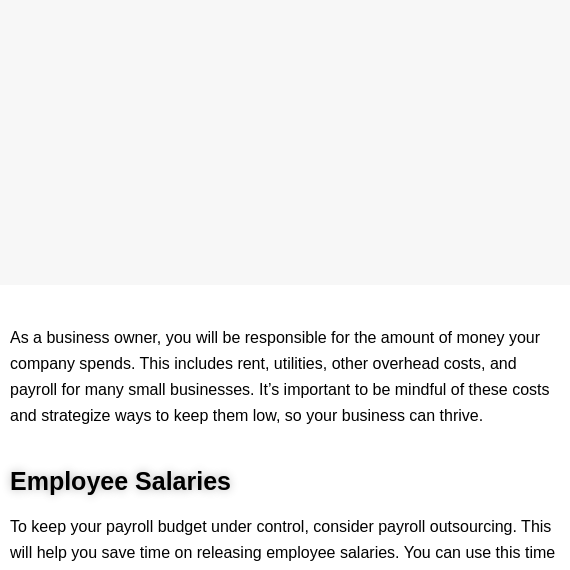Please respond in a single word or phrase: 
What is one of the key financial responsibilities mentioned?

Employee salaries